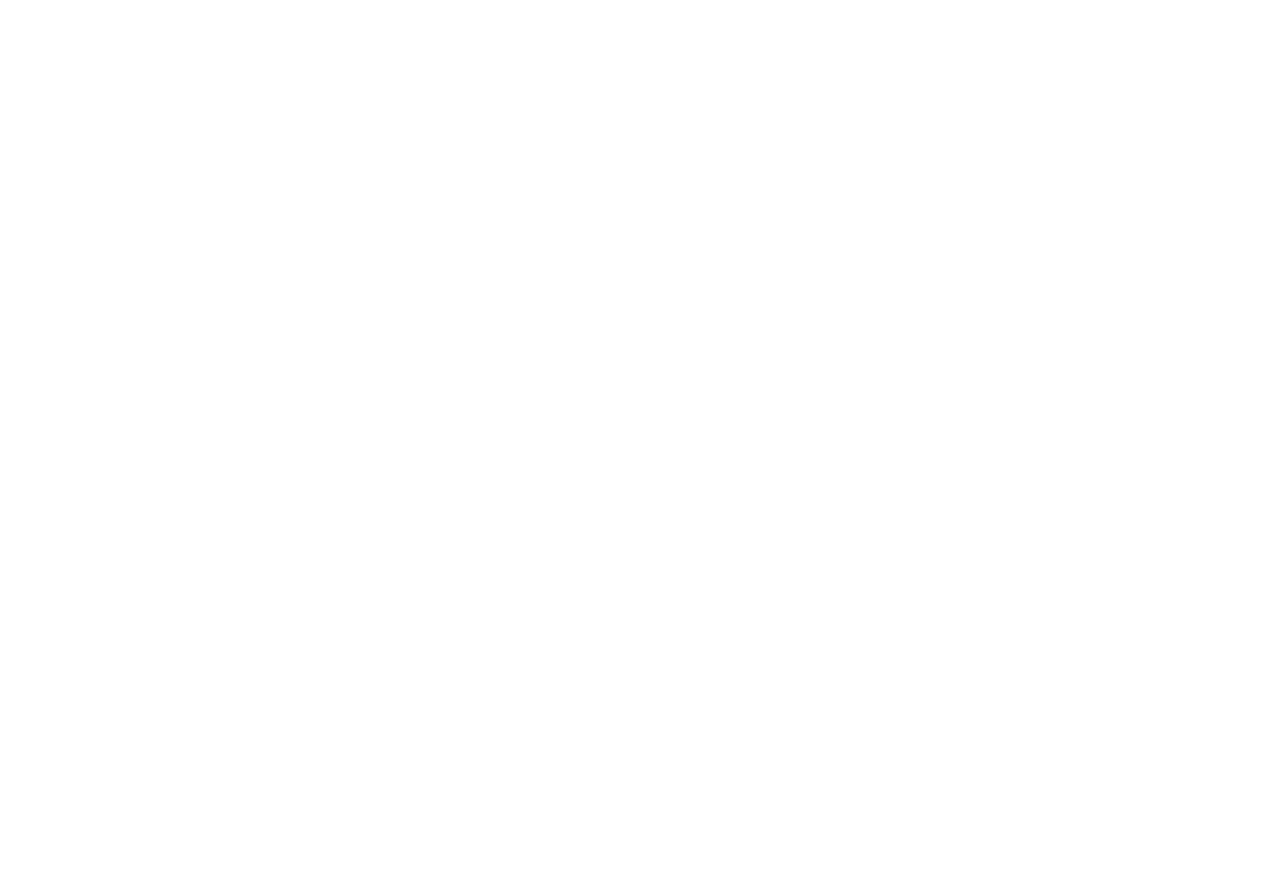What is the theme of the article 'Sweet Smells of Yule'?
Using the image provided, answer with just one word or phrase.

Yule spellworking